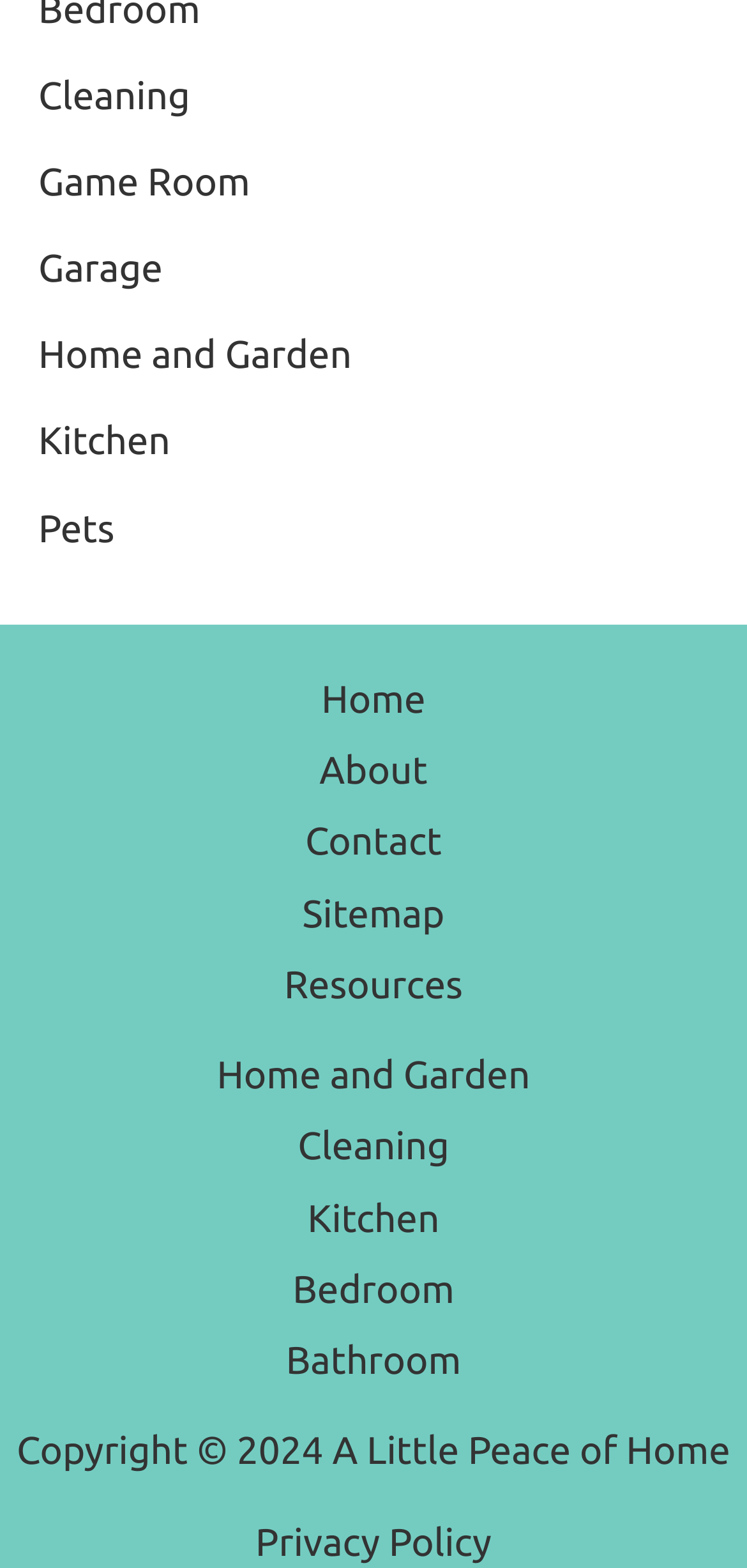Find the bounding box coordinates for the UI element whose description is: "Home and Garden". The coordinates should be four float numbers between 0 and 1, in the format [left, top, right, bottom].

[0.051, 0.212, 0.471, 0.24]